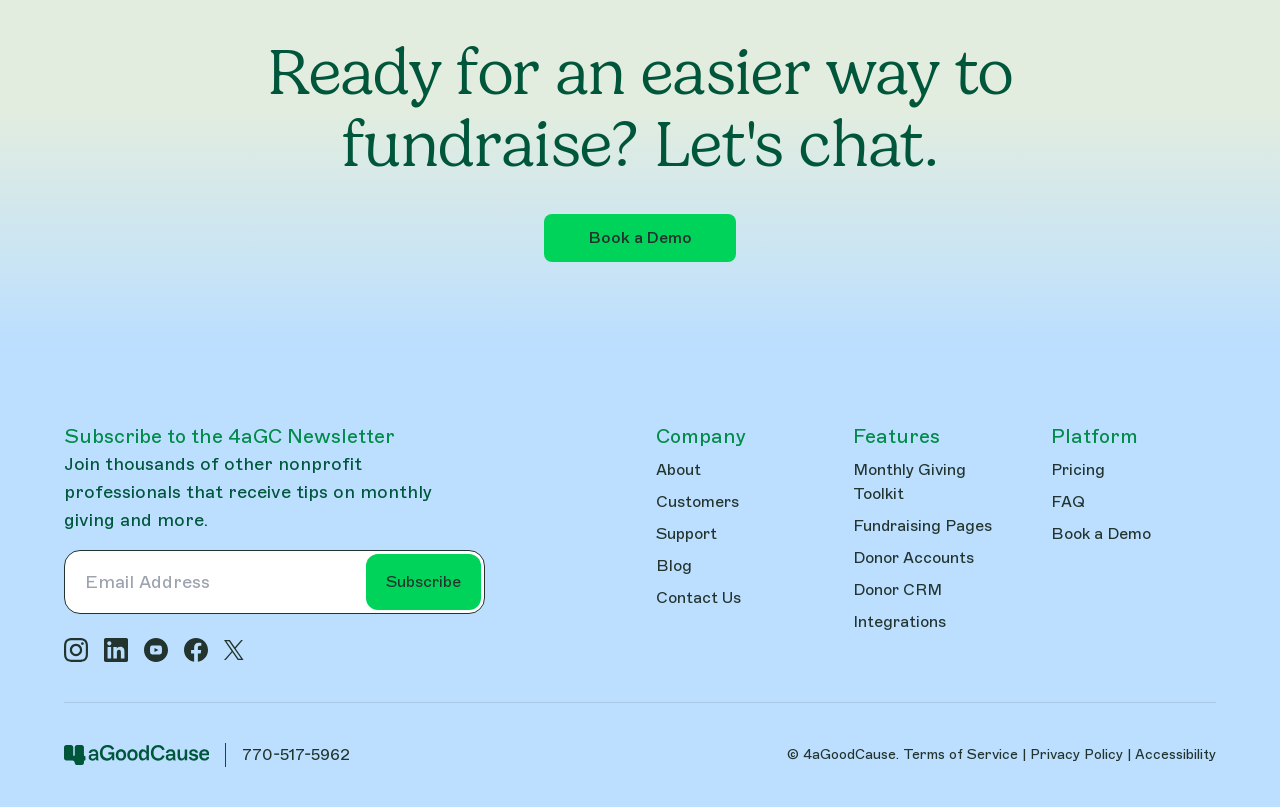Determine the bounding box coordinates for the clickable element required to fulfill the instruction: "Explore features". Provide the coordinates as four float numbers between 0 and 1, i.e., [left, top, right, bottom].

[0.667, 0.57, 0.755, 0.623]